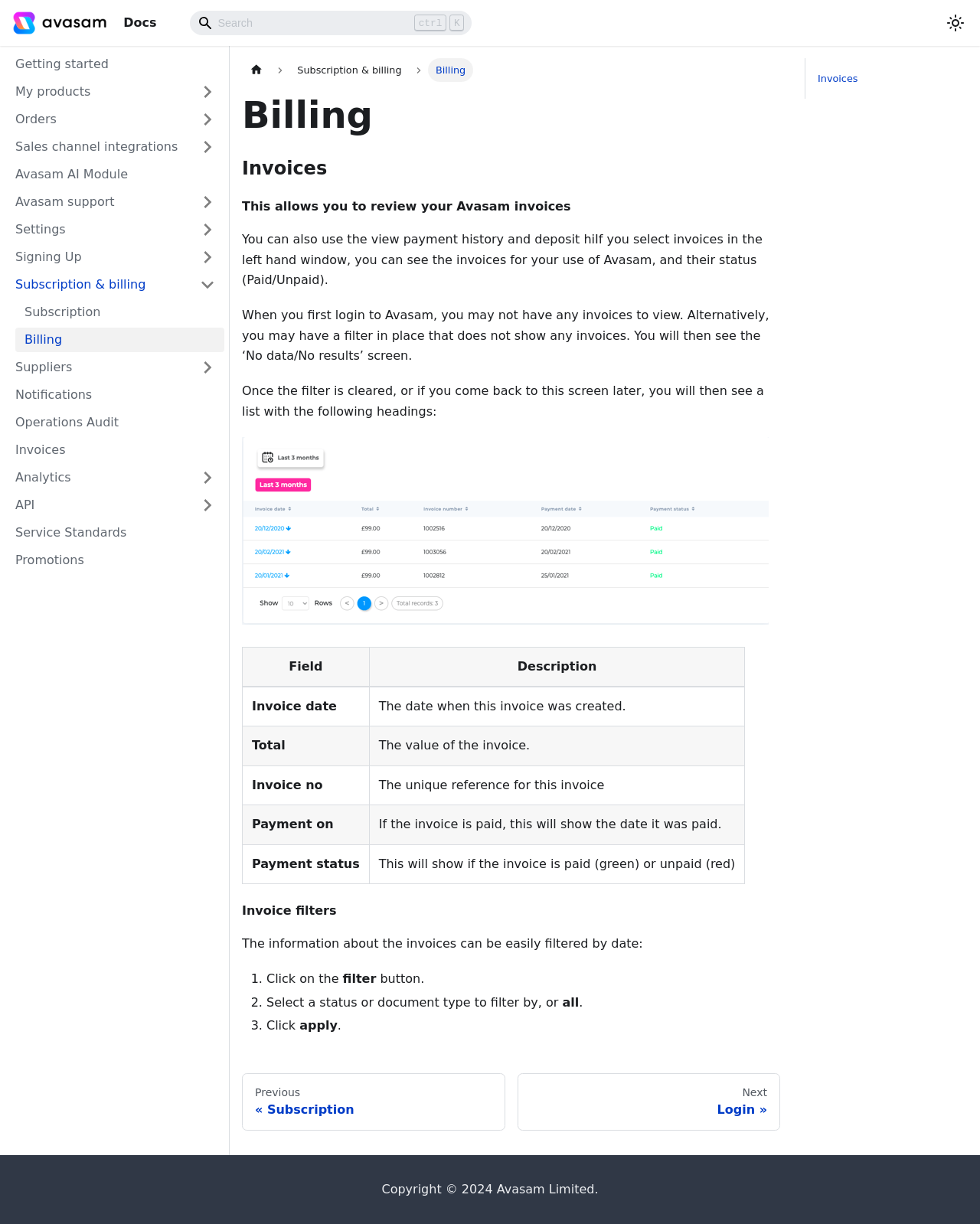Create a detailed summary of all the visual and textual information on the webpage.

The webpage is about "Invoices" in the Avasam Knowledge Base. At the top, there is a navigation bar with a logo, a search box, and a button to switch between dark and light mode. Below the navigation bar, there is a sidebar on the left with links to various topics, including "Getting started", "My products", "Orders", and "Invoices". The "Invoices" link is currently expanded, showing sub-links like "Subscription" and "Billing".

On the right side of the sidebar, there is a main content area with an article about invoices. The article has a breadcrumb navigation at the top, showing the path "Home page" > "Subscription & billing" > "Billing". Below the breadcrumb, there are several headings, including "Billing", "Invoices", and "Invoice filters". 

The "Invoices" section explains that users can review their Avasam invoices and their status (Paid/Unpaid) in this section. There is also a screenshot of an invoice list with columns for "Field", "Description", "Invoice date", "Total", "Invoice no", "Payment on", and "Payment status". 

The "Invoice filters" section explains how to filter invoices by date, status, or document type. There are step-by-step instructions on how to apply filters, with numbered list markers.

At the bottom of the page, there is a navigation bar with links to previous and next pages, including "Previous « Subscription".